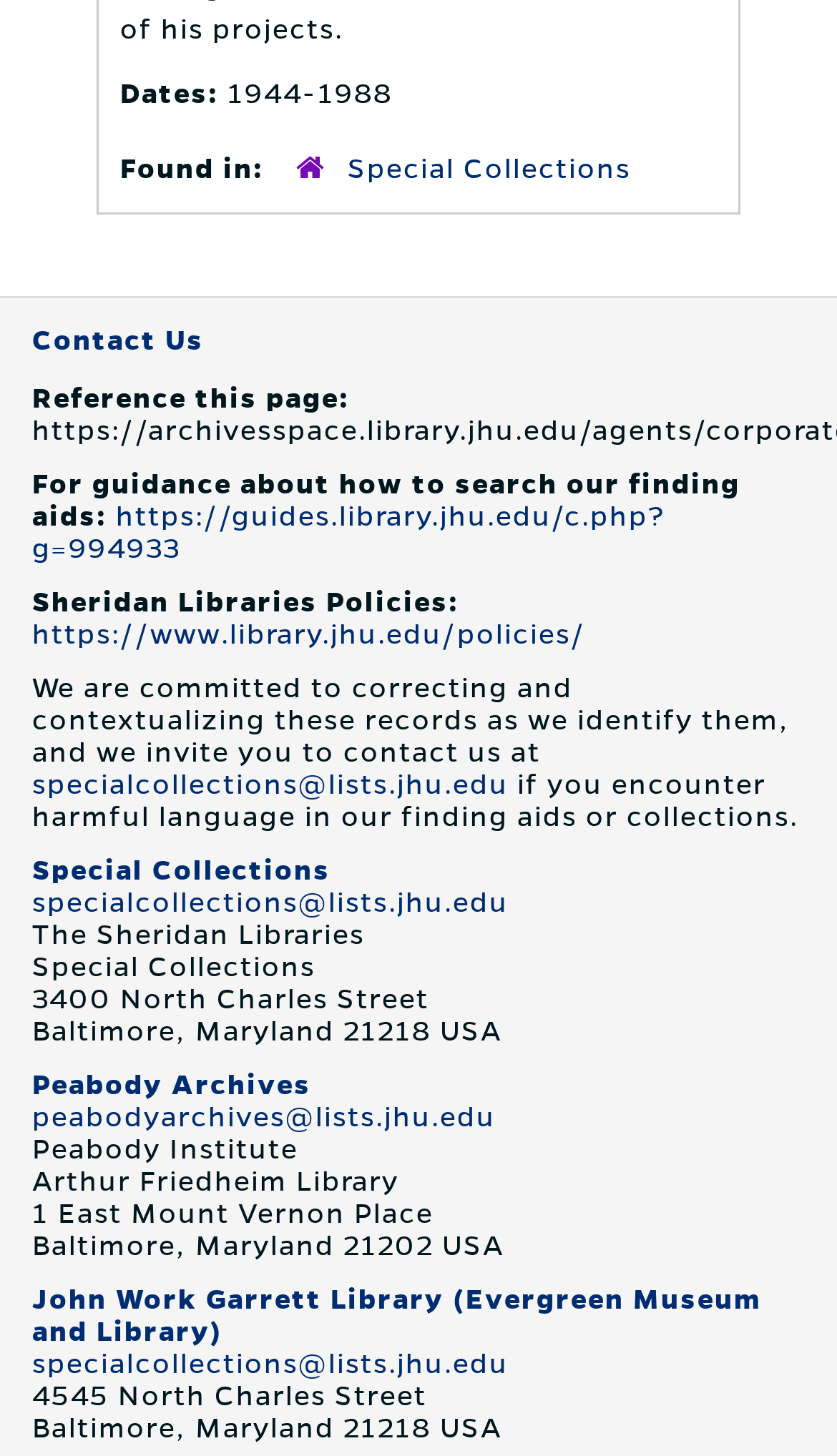Locate the bounding box coordinates of the item that should be clicked to fulfill the instruction: "Click on 'Special Collections'".

[0.415, 0.106, 0.754, 0.127]